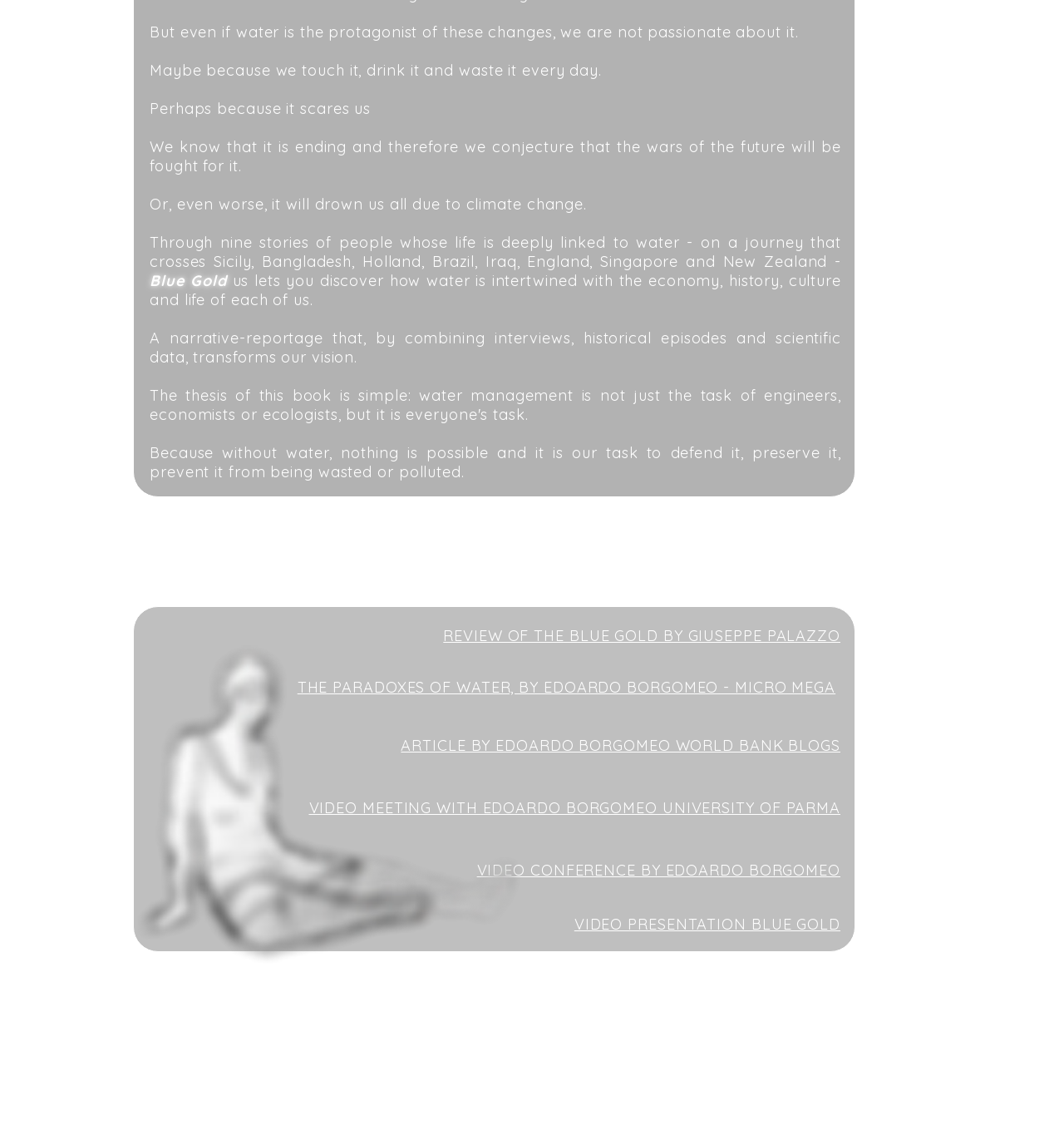Extract the bounding box coordinates for the described element: "VIDEO CONFERENCE BY EDOARDO BORGOMEO". The coordinates should be represented as four float numbers between 0 and 1: [left, top, right, bottom].

[0.448, 0.765, 0.79, 0.782]